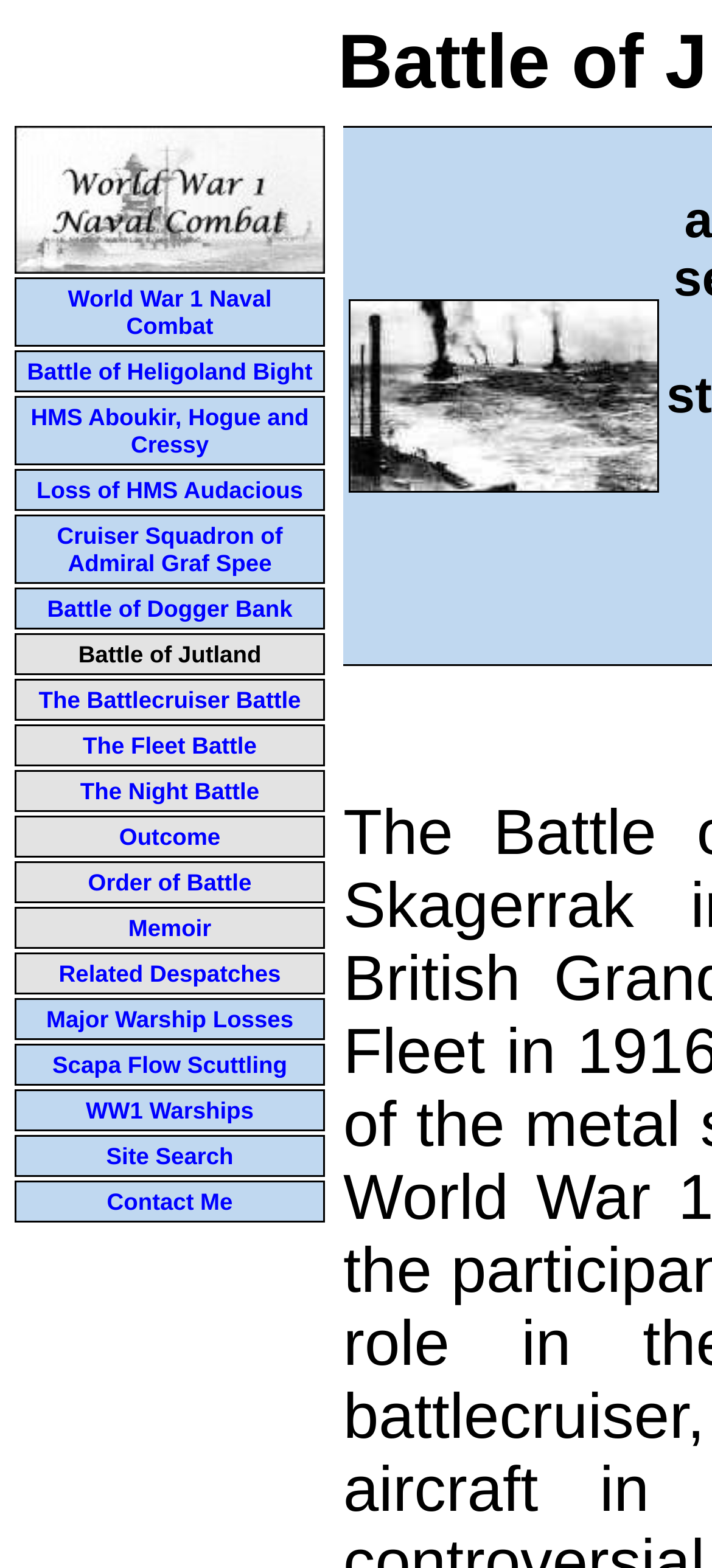Provide a brief response using a word or short phrase to this question:
How many tables are on the webpage?

1